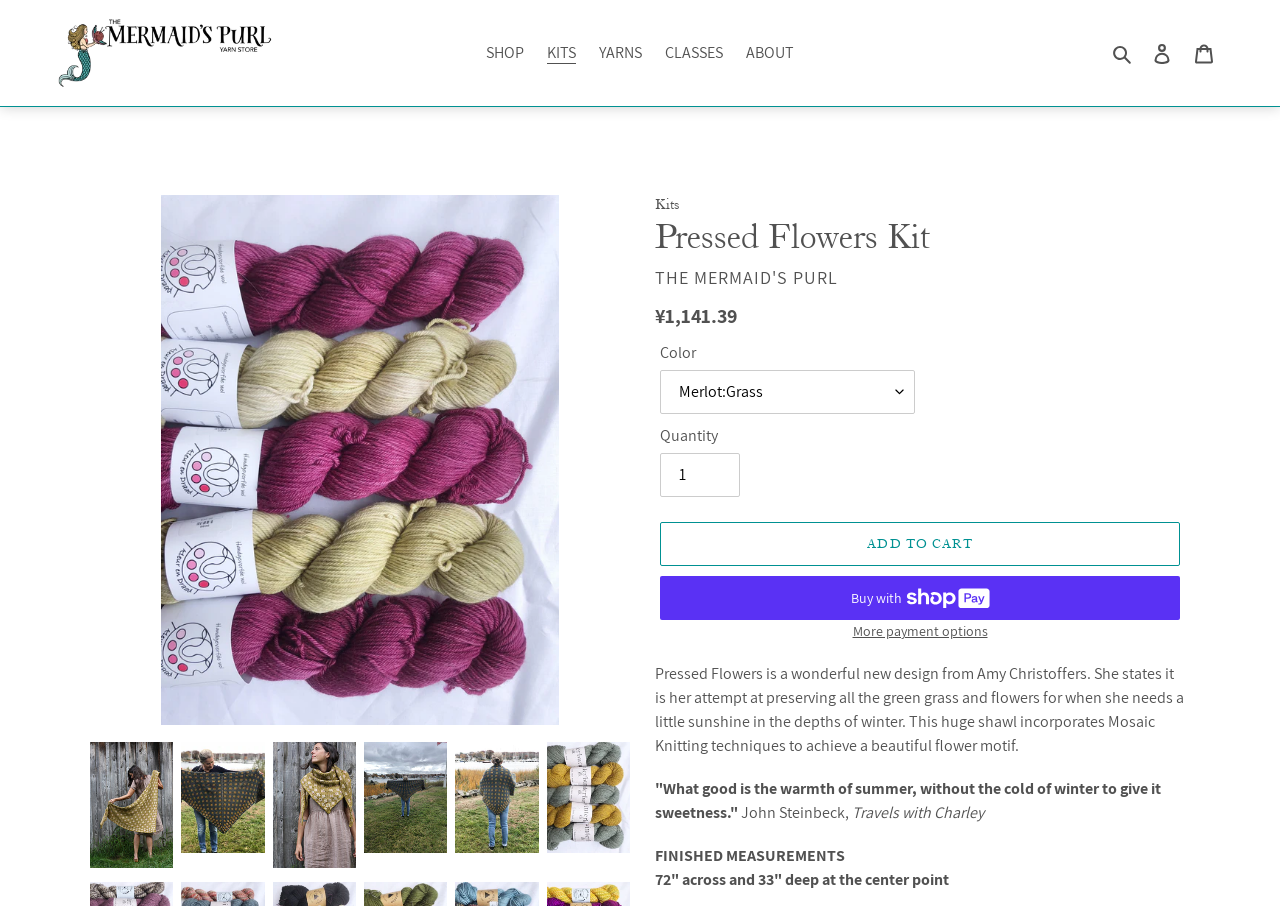Please determine the bounding box coordinates for the element that should be clicked to follow these instructions: "Select a color".

[0.516, 0.408, 0.715, 0.456]